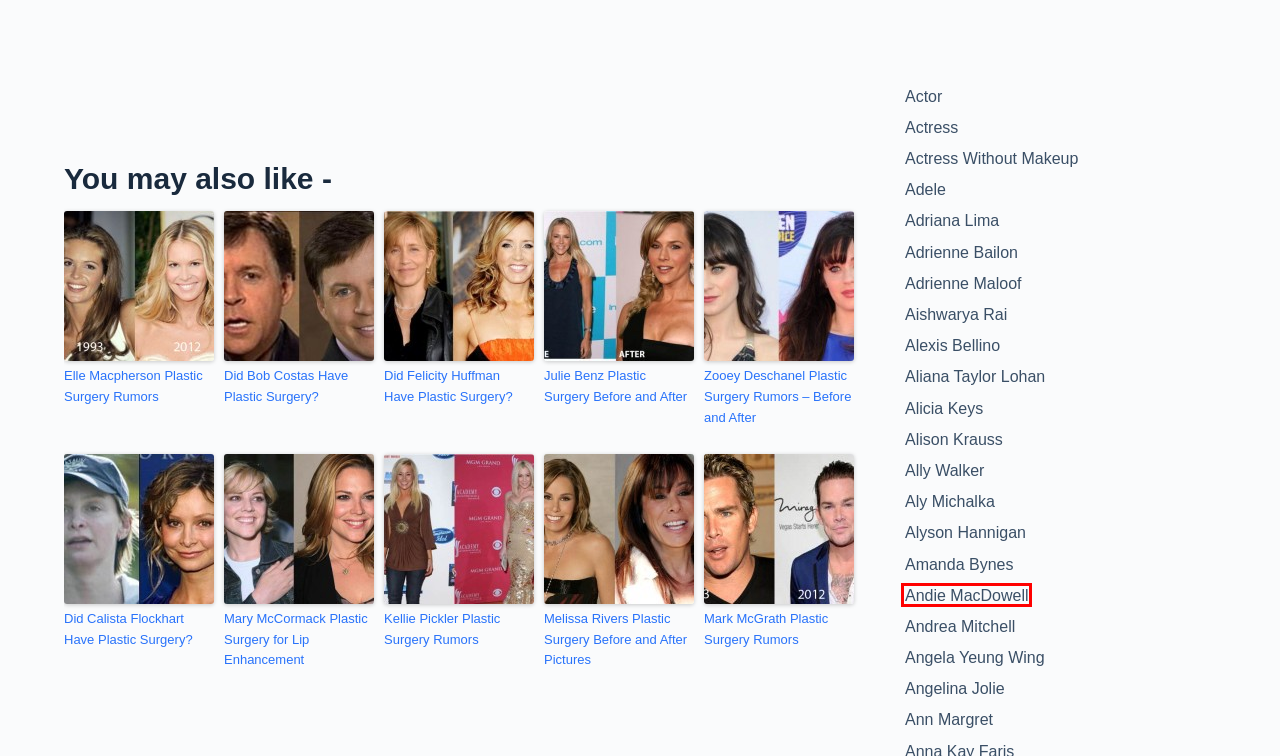Given a screenshot of a webpage with a red bounding box highlighting a UI element, determine which webpage description best matches the new webpage that appears after clicking the highlighted element. Here are the candidates:
A. Alexis Bellino Archives - Celeb Surgery
B. Angela Yeung Wing Archives - Celeb Surgery
C. Alyson Hannigan Archives - Celeb Surgery
D. Adriana Lima Archives - Celeb Surgery
E. Did Felicity Huffman Have Plastic Surgery? - Celeb Surgery
F. Aliana Taylor Lohan Archives - Celeb Surgery
G. Ally Walker Archives - Celeb Surgery
H. Andie MacDowell Archives - Celeb Surgery

H